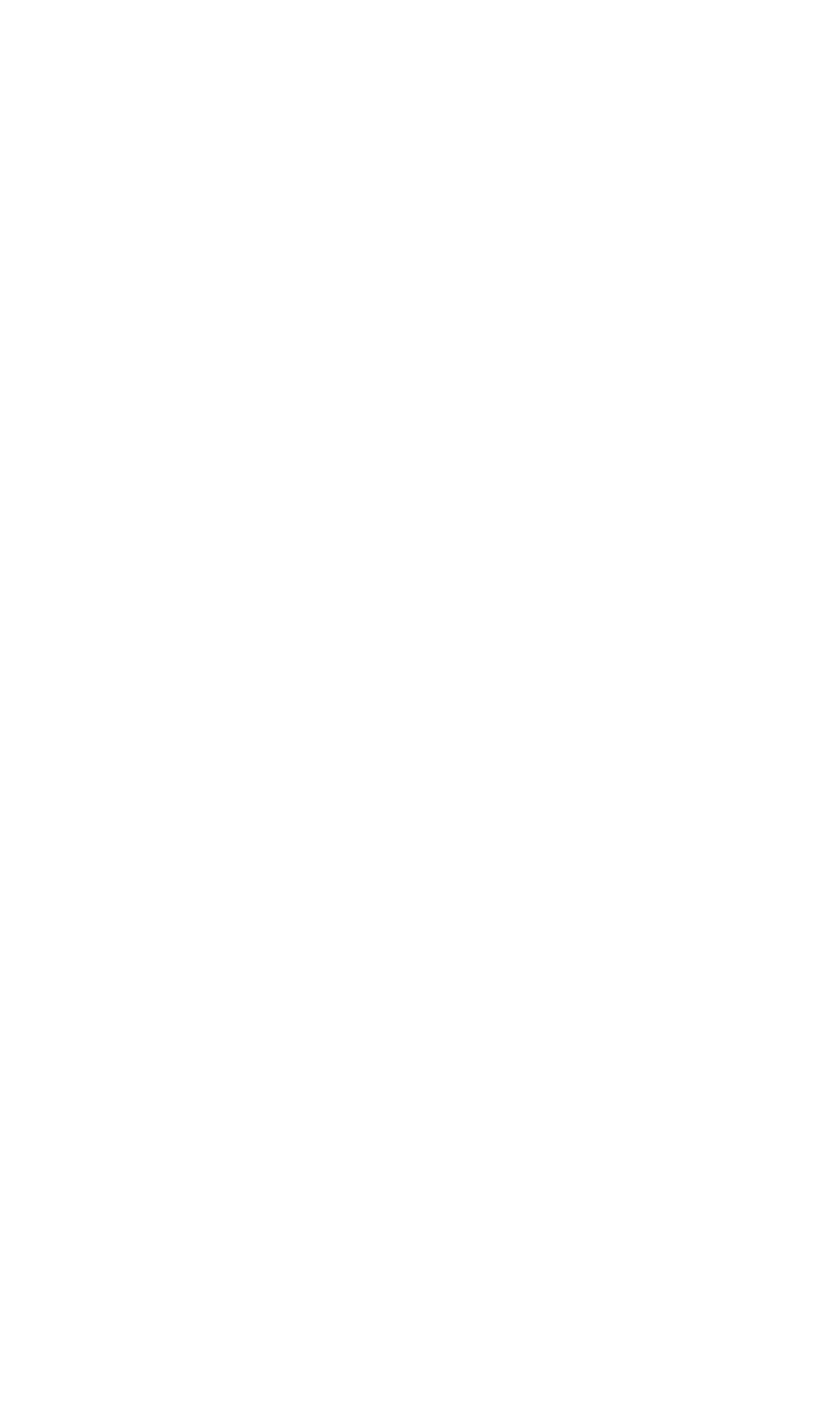Find the bounding box of the UI element described as follows: "News".

[0.026, 0.18, 0.121, 0.21]